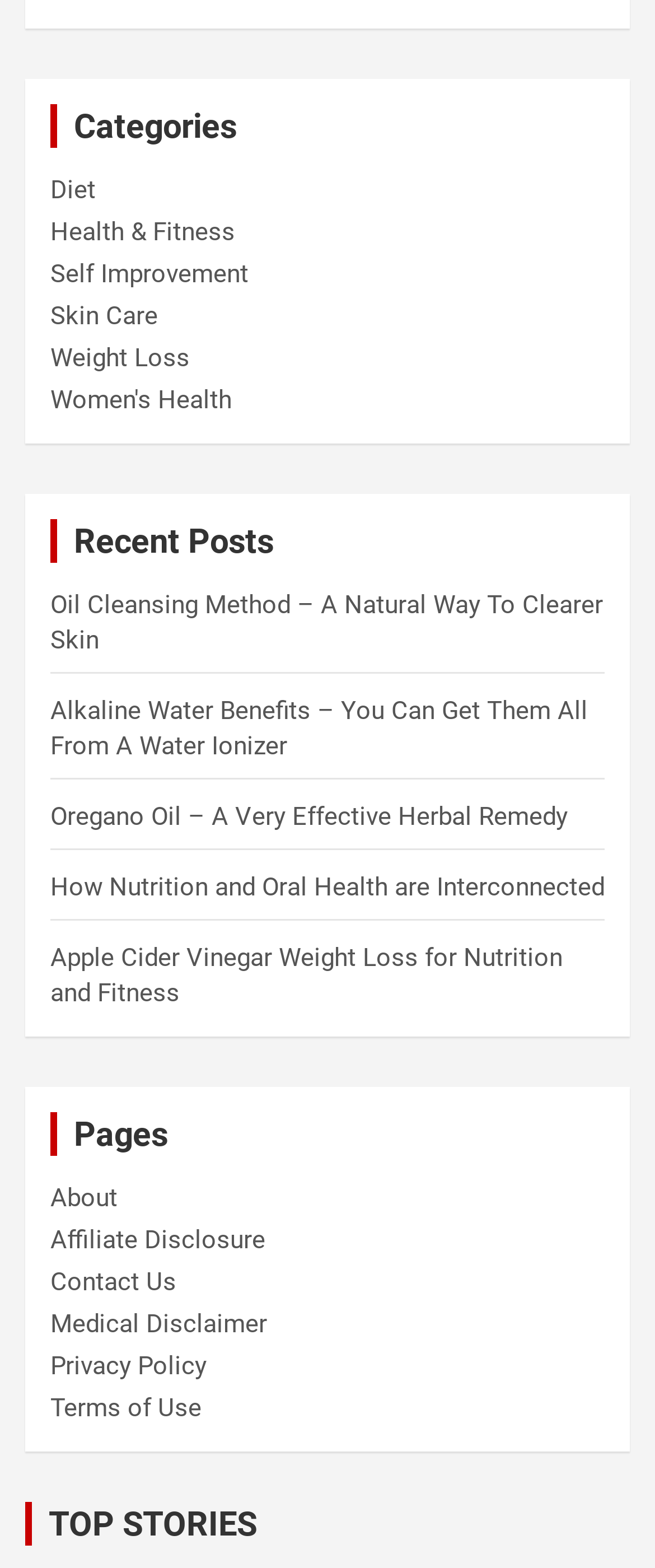Given the description "Skin Care", determine the bounding box of the corresponding UI element.

[0.077, 0.192, 0.241, 0.212]